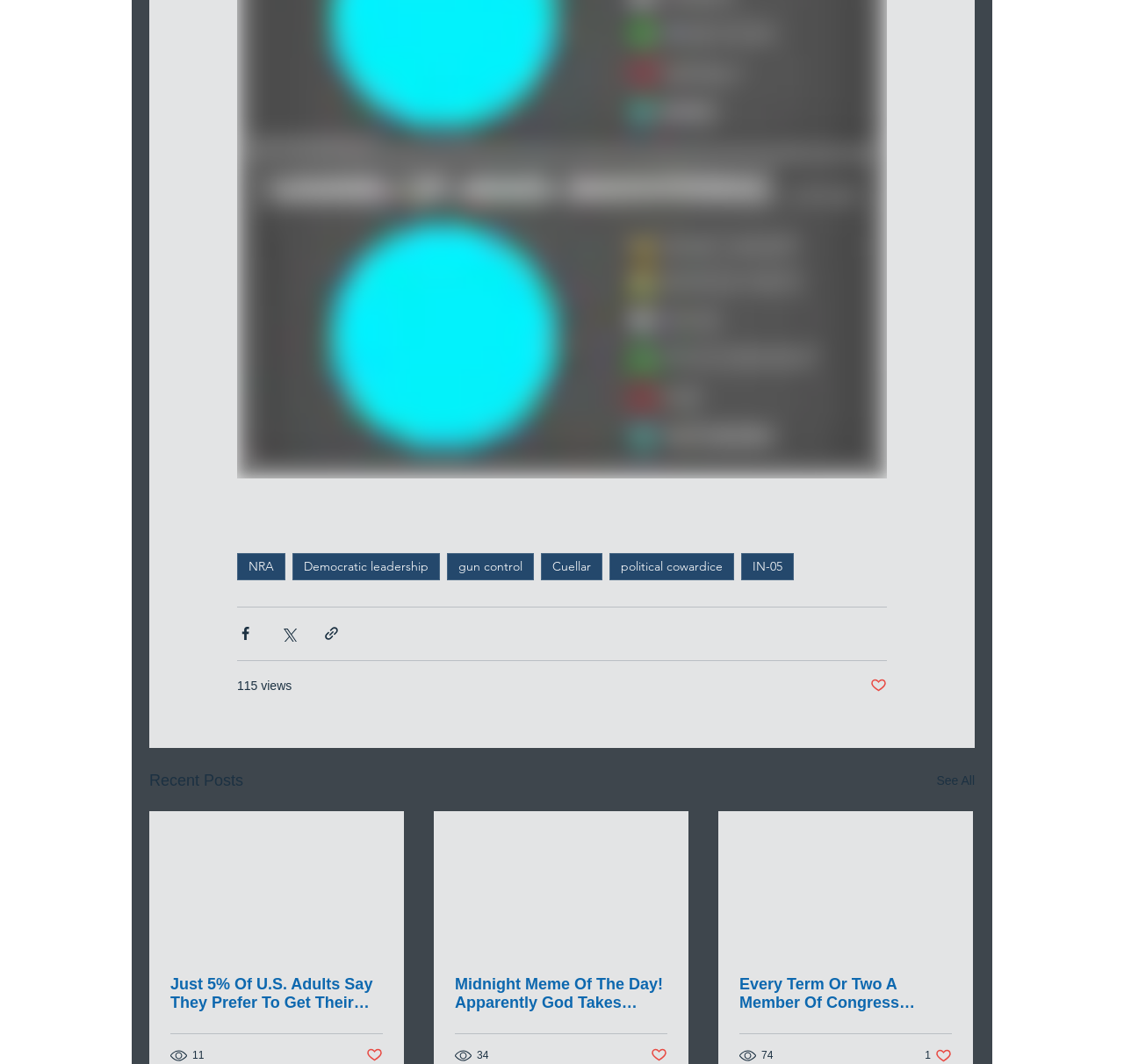Find the bounding box coordinates for the UI element whose description is: "Cuellar". The coordinates should be four float numbers between 0 and 1, in the format [left, top, right, bottom].

[0.481, 0.52, 0.536, 0.545]